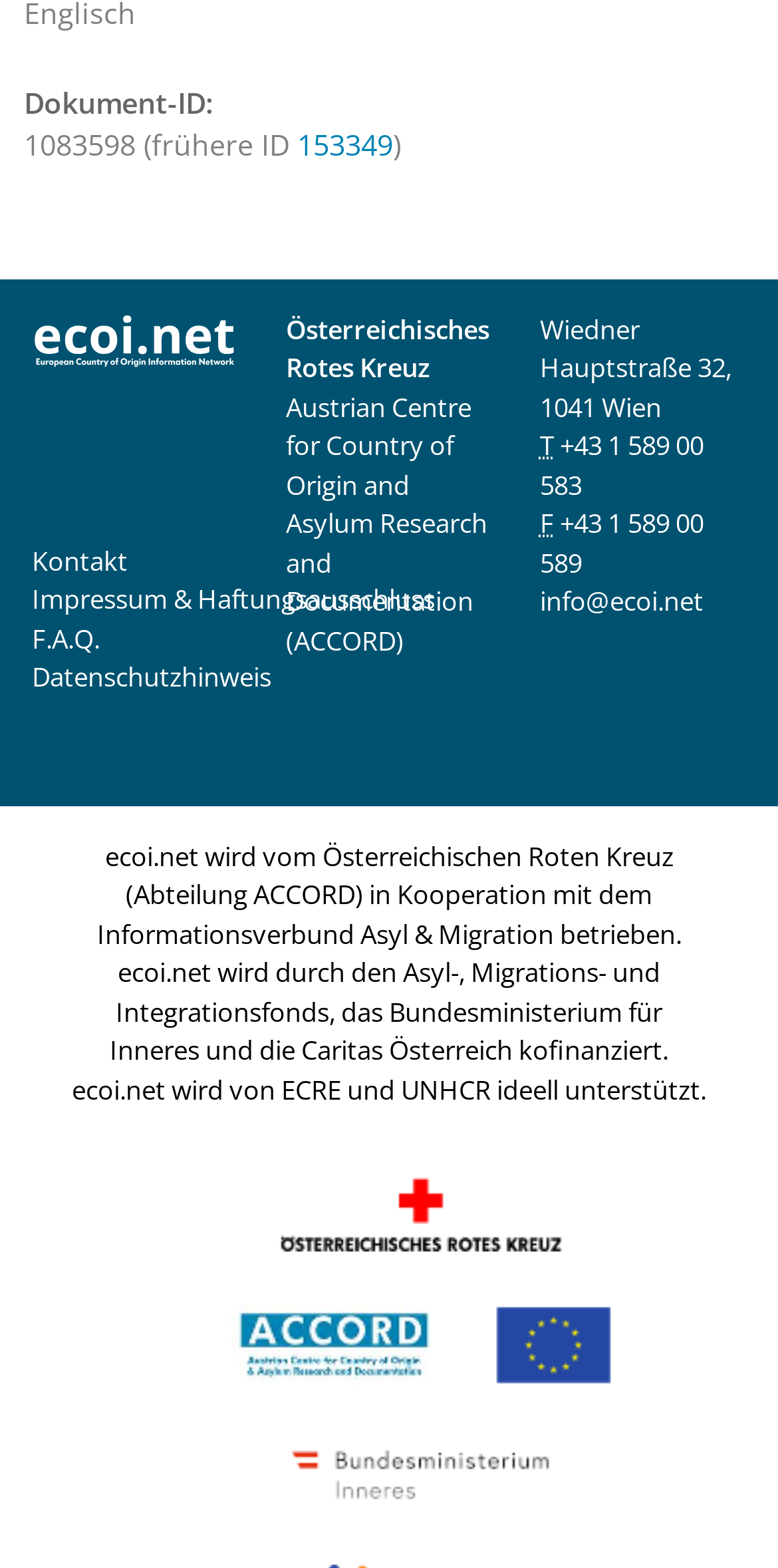Utilize the details in the image to give a detailed response to the question: What is the ID of the document?

The document ID can be found in the description list term section, where it is written as 'Dokument-ID: 1083598 (frühere ID 153349)'.